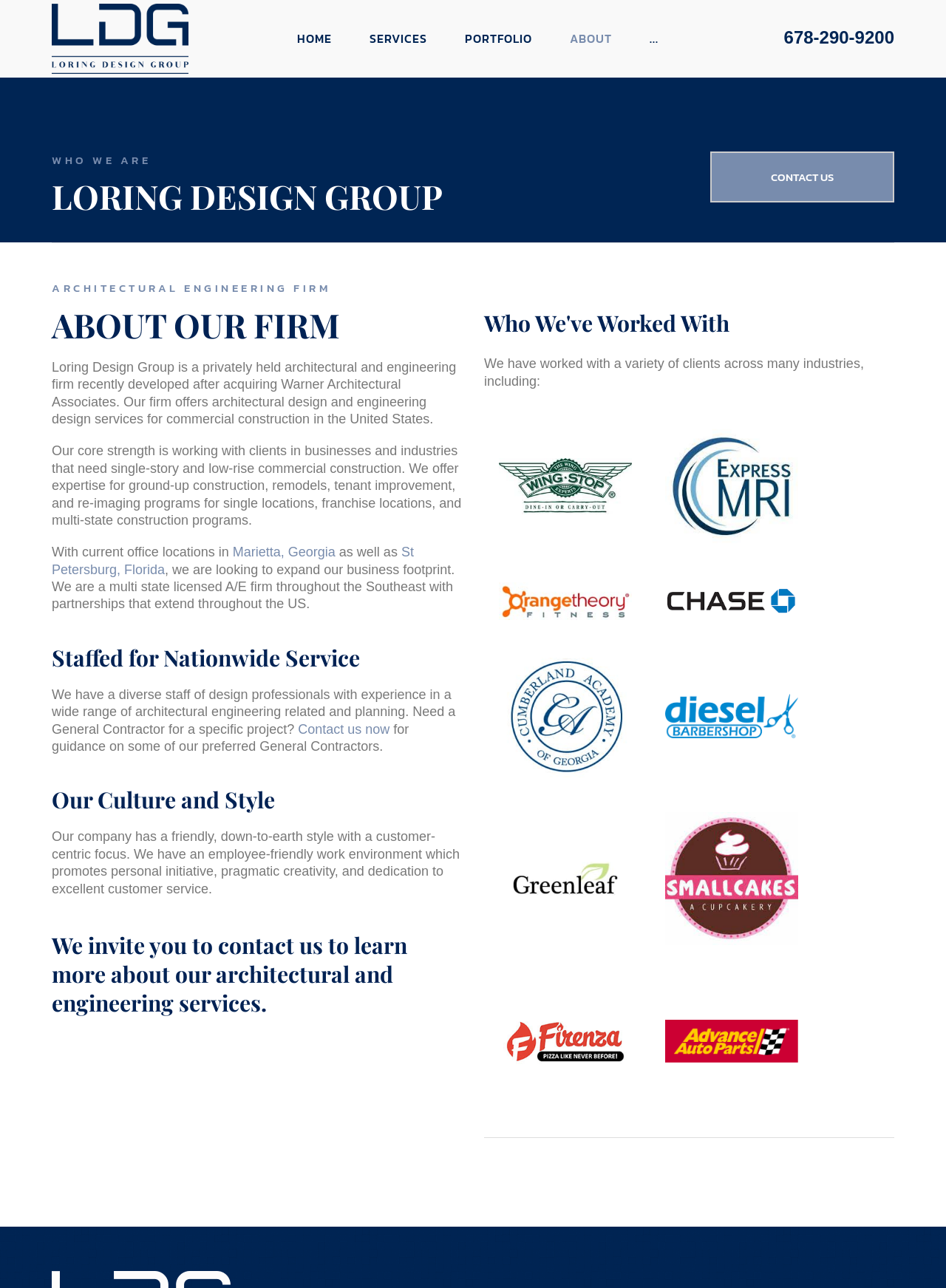Determine the bounding box coordinates of the region that needs to be clicked to achieve the task: "Click the CONTACT US link".

[0.751, 0.118, 0.945, 0.157]